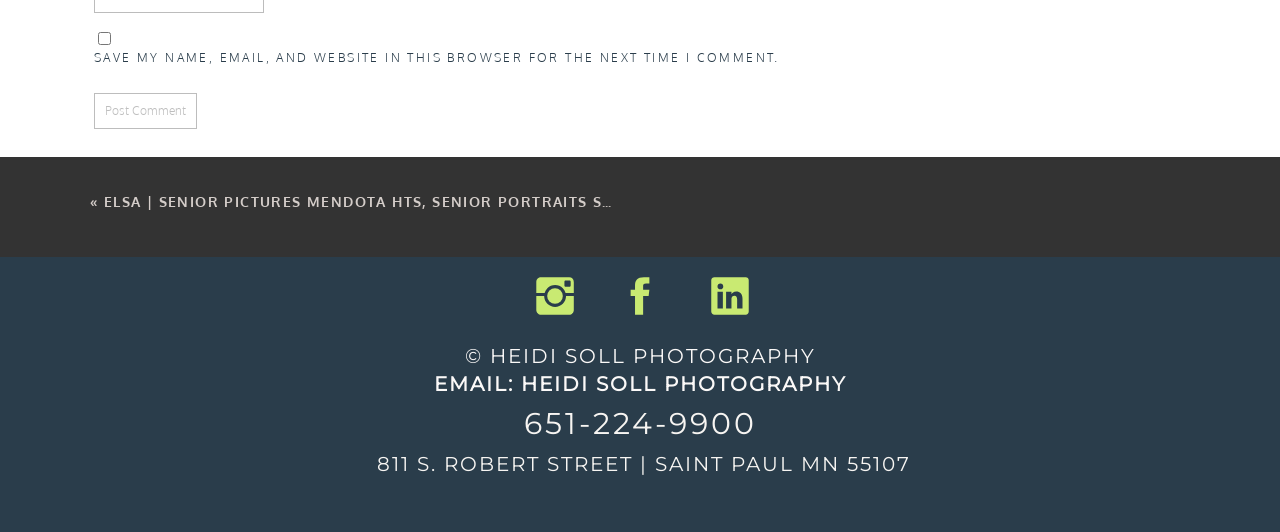Given the element description: "parent_node: © HEIDI SOLL PHOTOGRAPHY", predict the bounding box coordinates of the UI element it refers to, using four float numbers between 0 and 1, i.e., [left, top, right, bottom].

[0.652, 0.541, 0.691, 0.635]